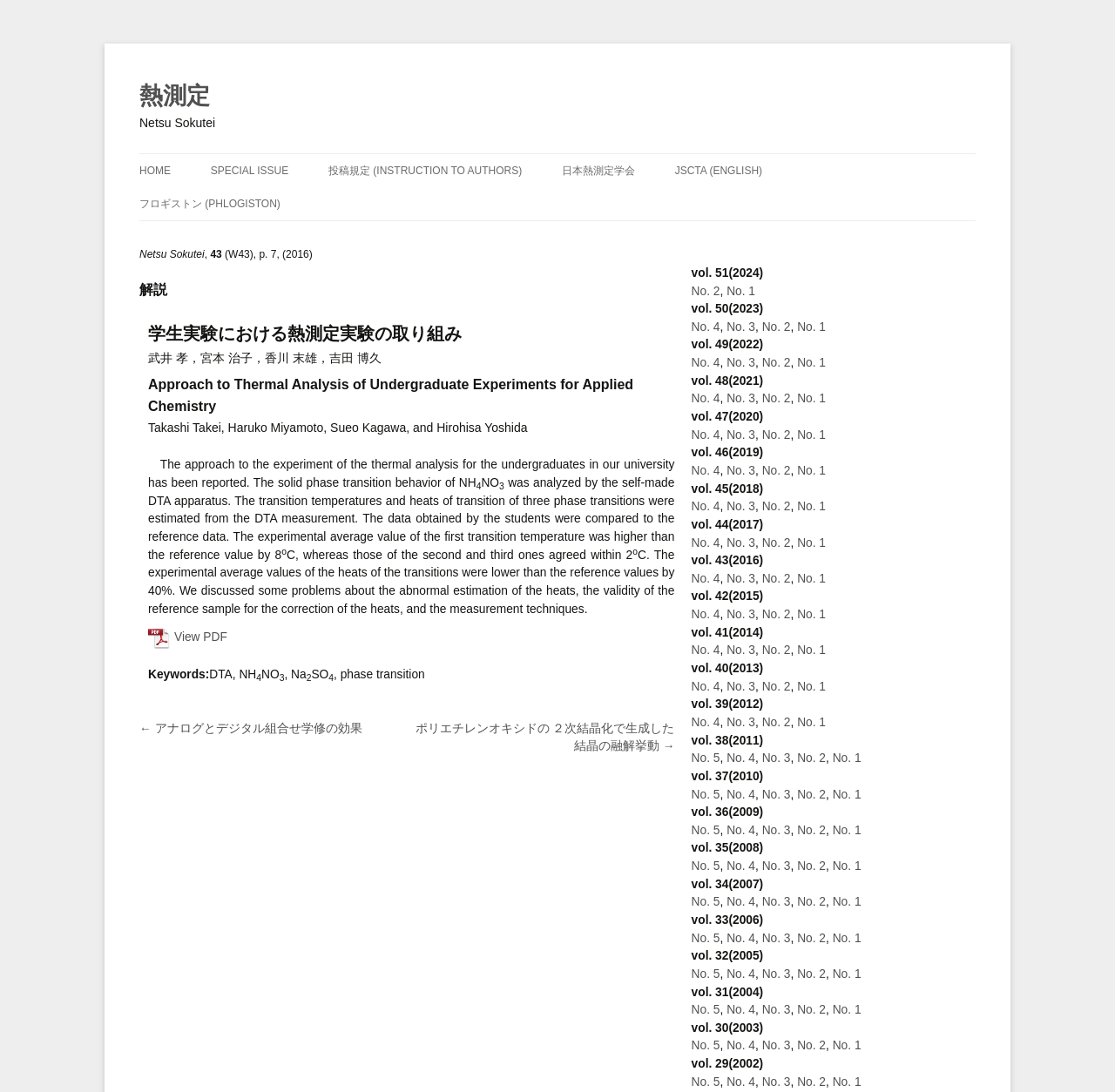Highlight the bounding box coordinates of the region I should click on to meet the following instruction: "Read the article 'Approach to Thermal Analysis of Undergraduate Experiments for Applied Chemistry'".

[0.133, 0.342, 0.605, 0.383]